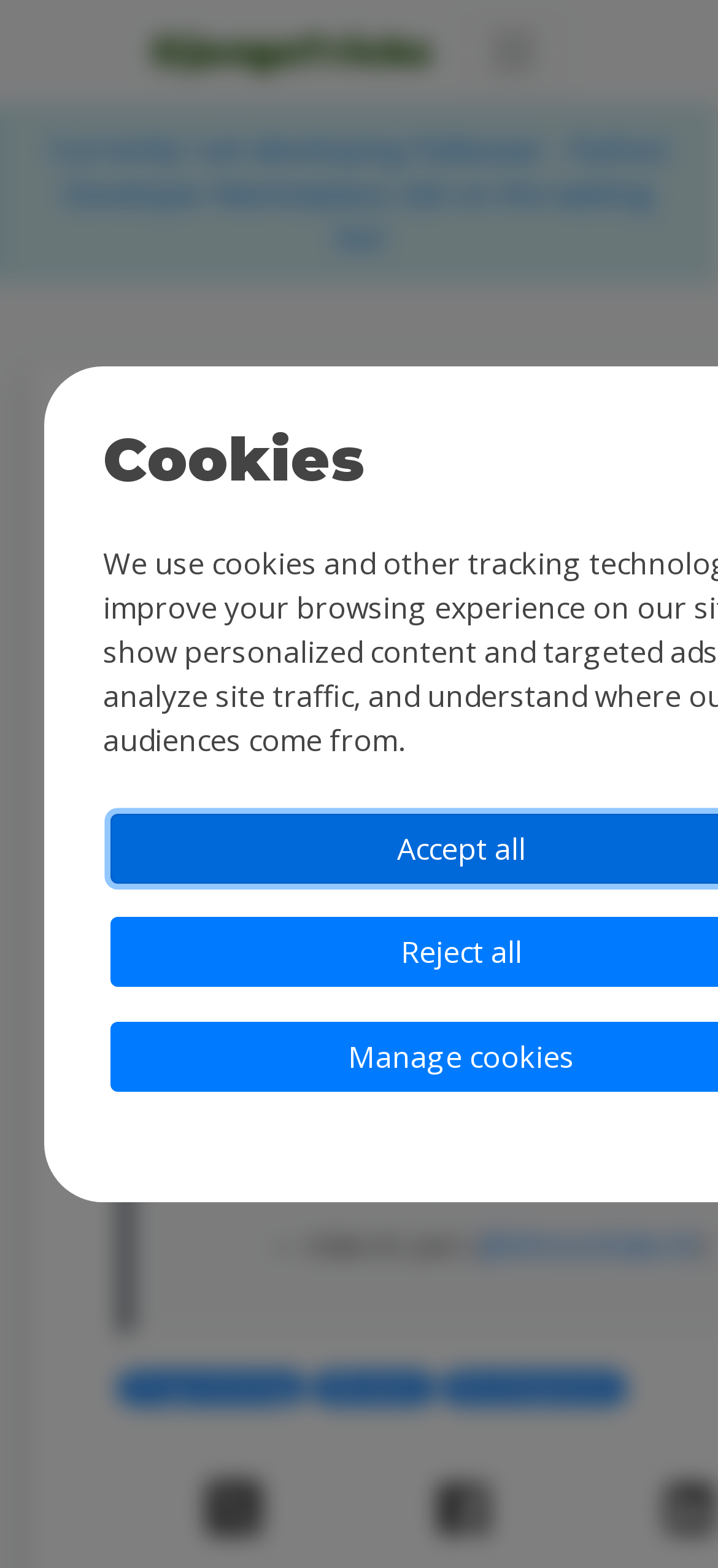Determine the bounding box of the UI component based on this description: "image/svg+xml Shareon X". The bounding box coordinates should be four float values between 0 and 1, i.e., [left, top, right, bottom].

[0.287, 0.947, 0.364, 0.973]